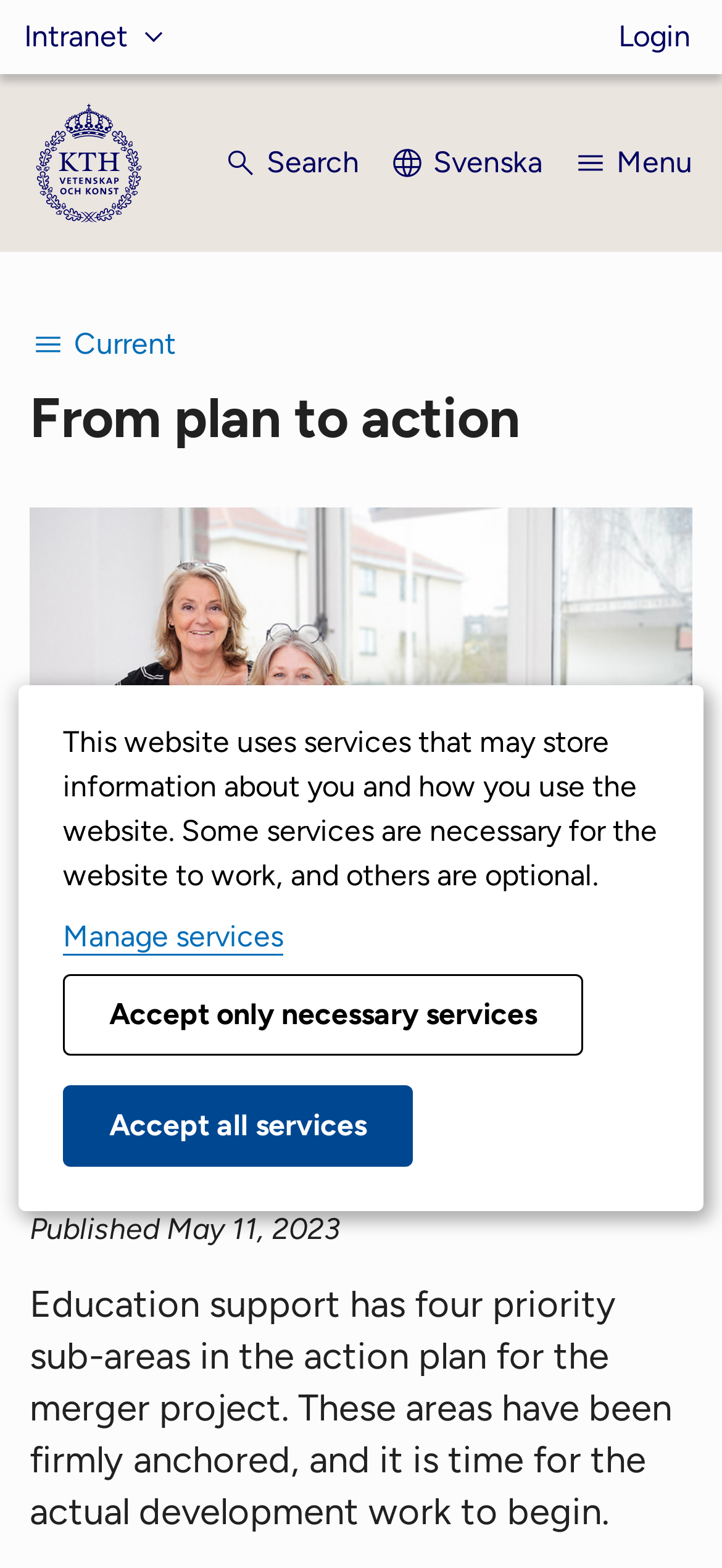Please identify the bounding box coordinates of the region to click in order to complete the task: "View KTH's start page". The coordinates must be four float numbers between 0 and 1, specified as [left, top, right, bottom].

[0.041, 0.066, 0.205, 0.142]